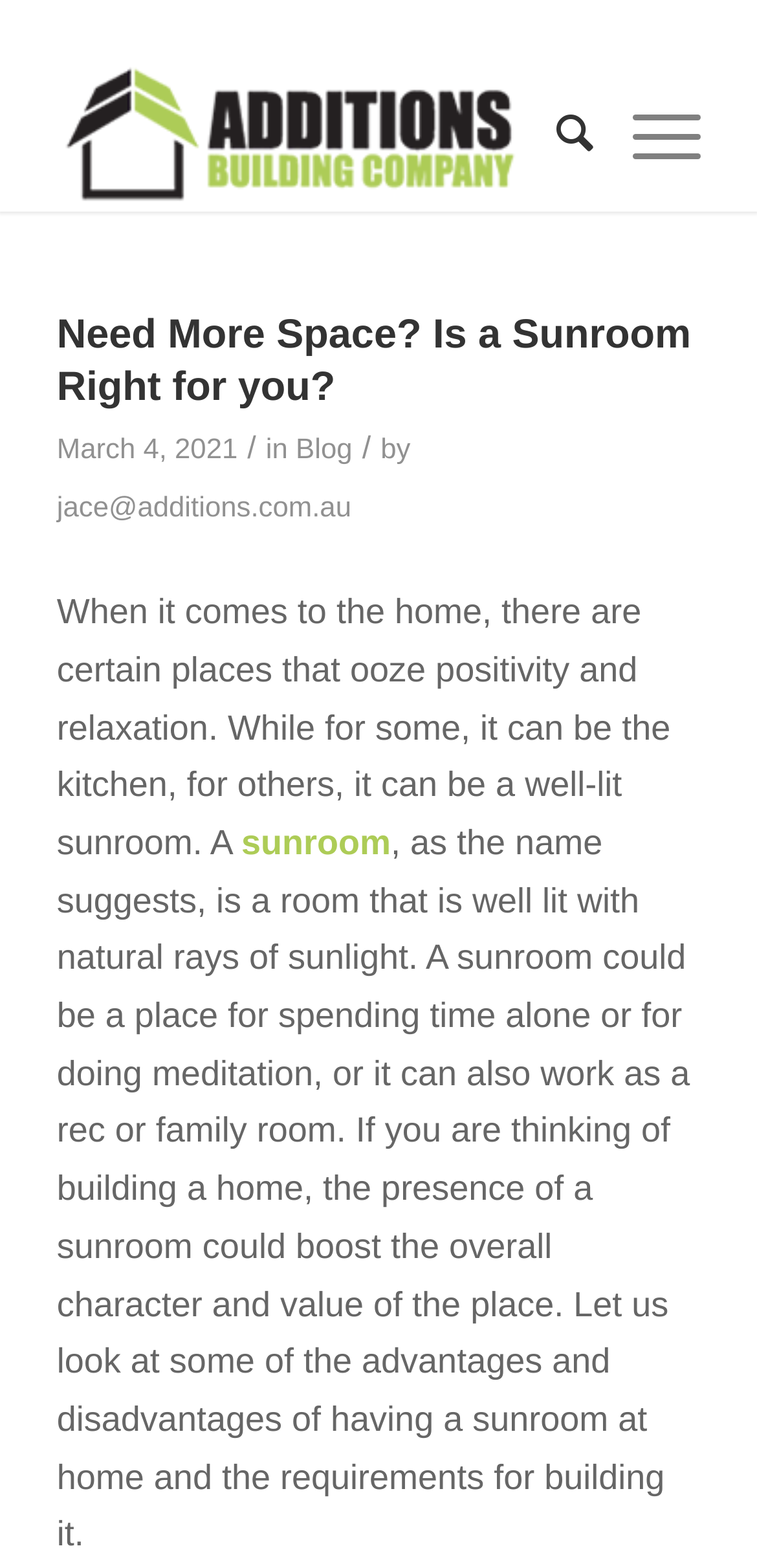Who is the author of the current blog post?
From the image, provide a succinct answer in one word or a short phrase.

jace@additions.com.au